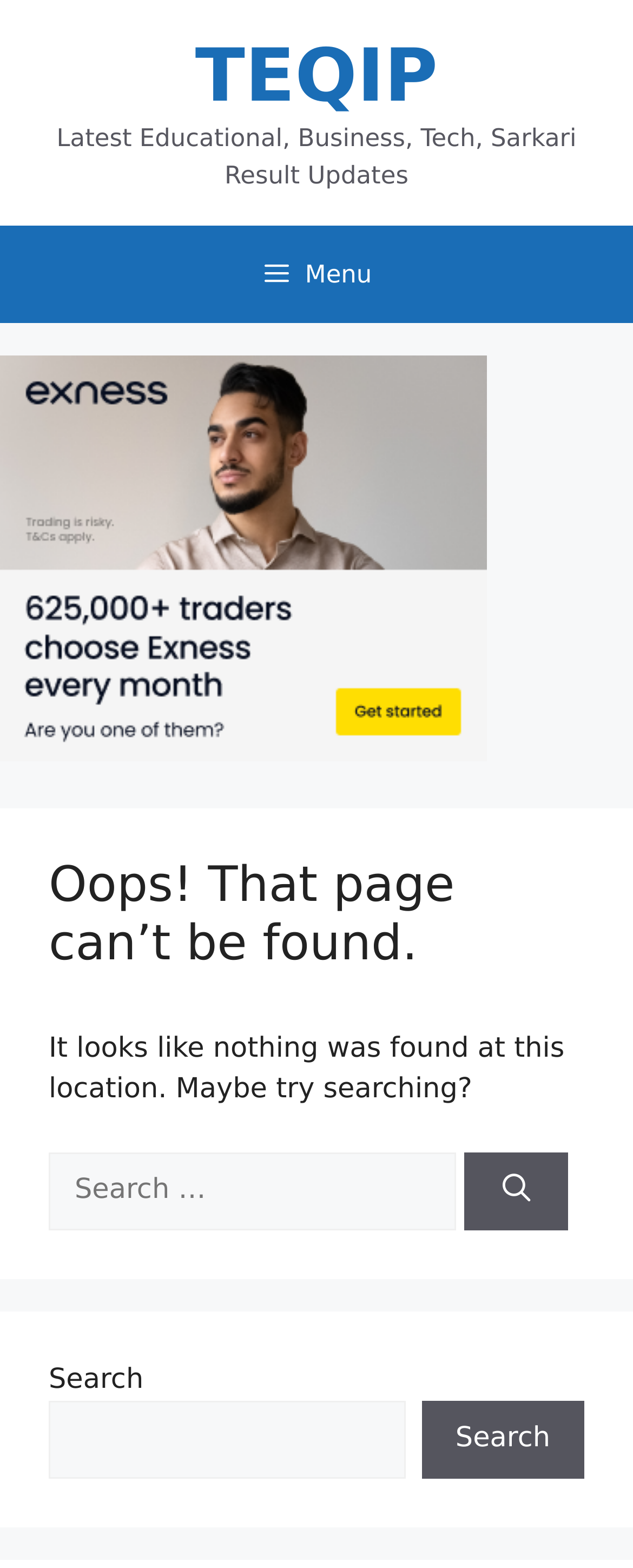Give a one-word or short phrase answer to the question: 
What is the primary function of the button with a menu icon?

Open menu